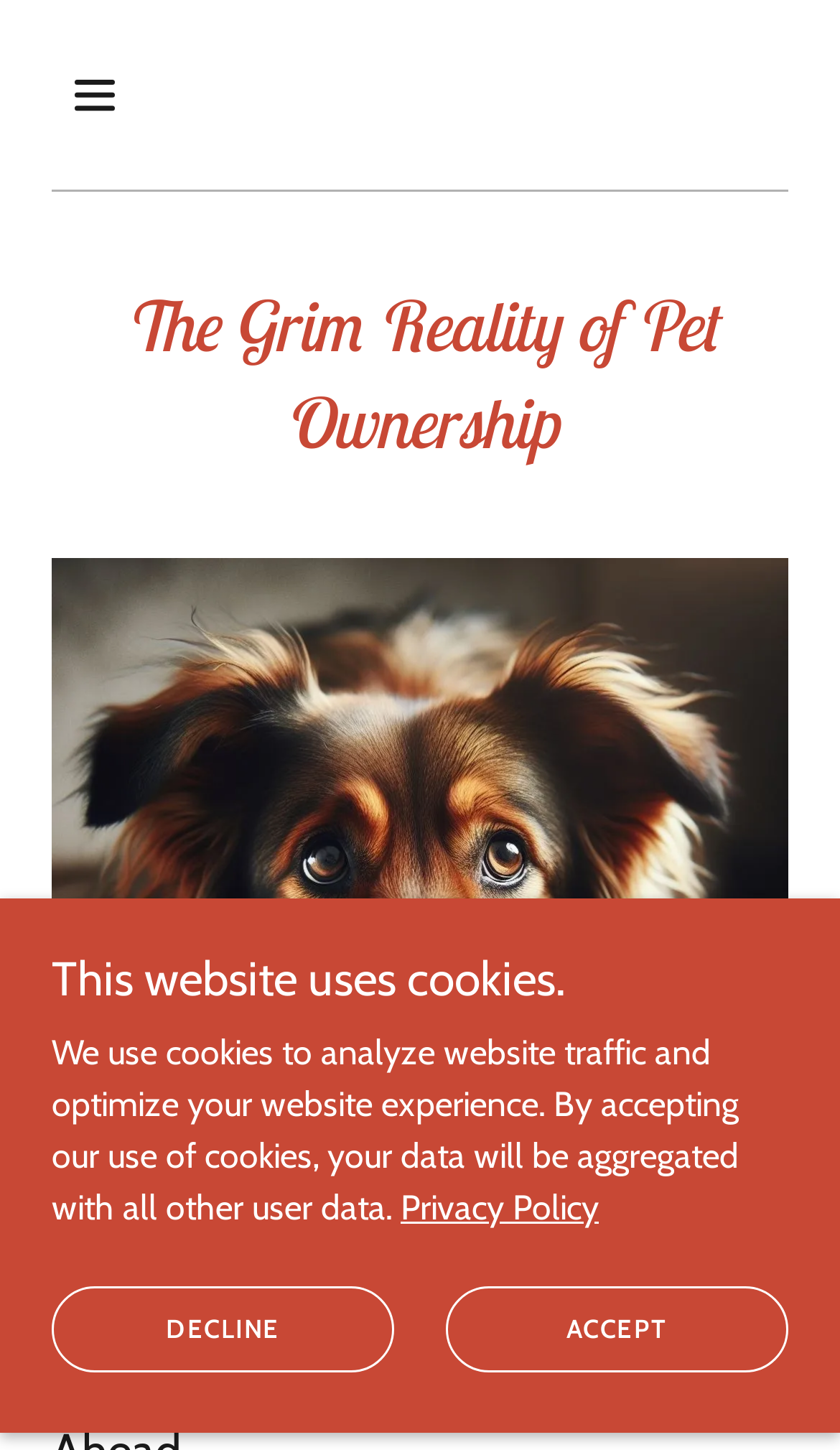Given the element description aria-label="Hamburger Site Navigation Icon", specify the bounding box coordinates of the corresponding UI element in the format (top-left x, top-left y, bottom-right x, bottom-right y). All values must be between 0 and 1.

[0.062, 0.036, 0.262, 0.095]